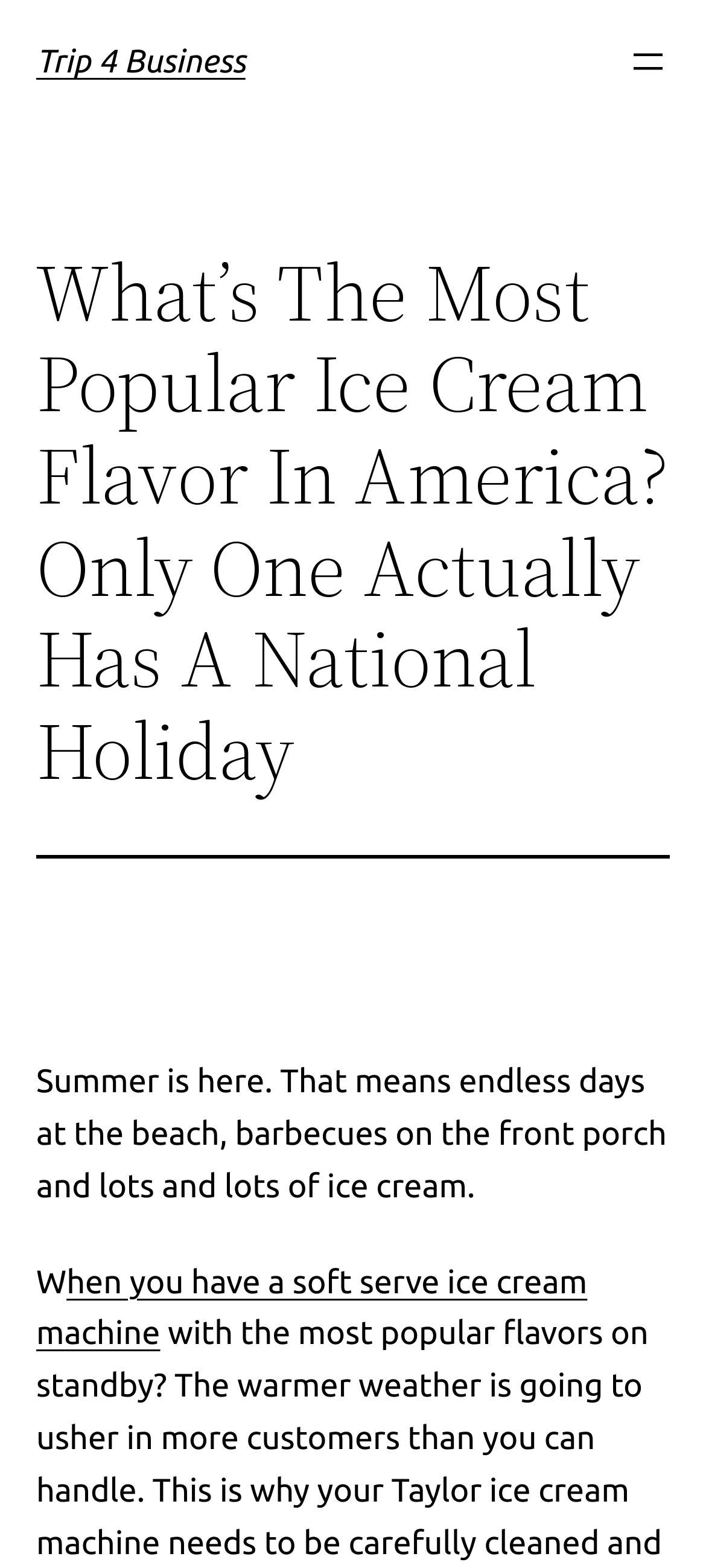Please locate the UI element described by "Trip 4 Business" and provide its bounding box coordinates.

[0.051, 0.028, 0.348, 0.051]